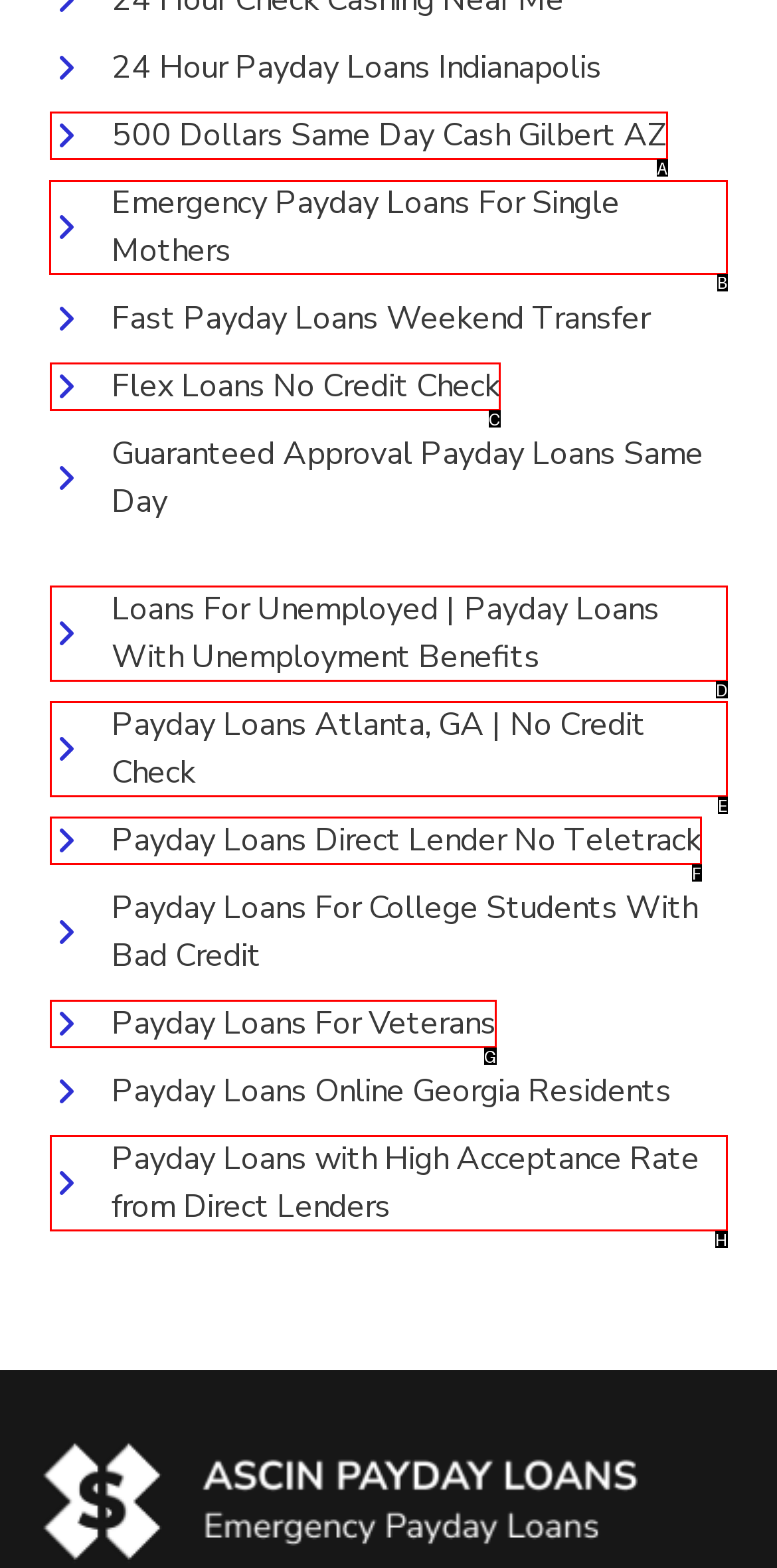Select the letter of the option that should be clicked to achieve the specified task: View Emergency Payday Loans For Single Mothers. Respond with just the letter.

B